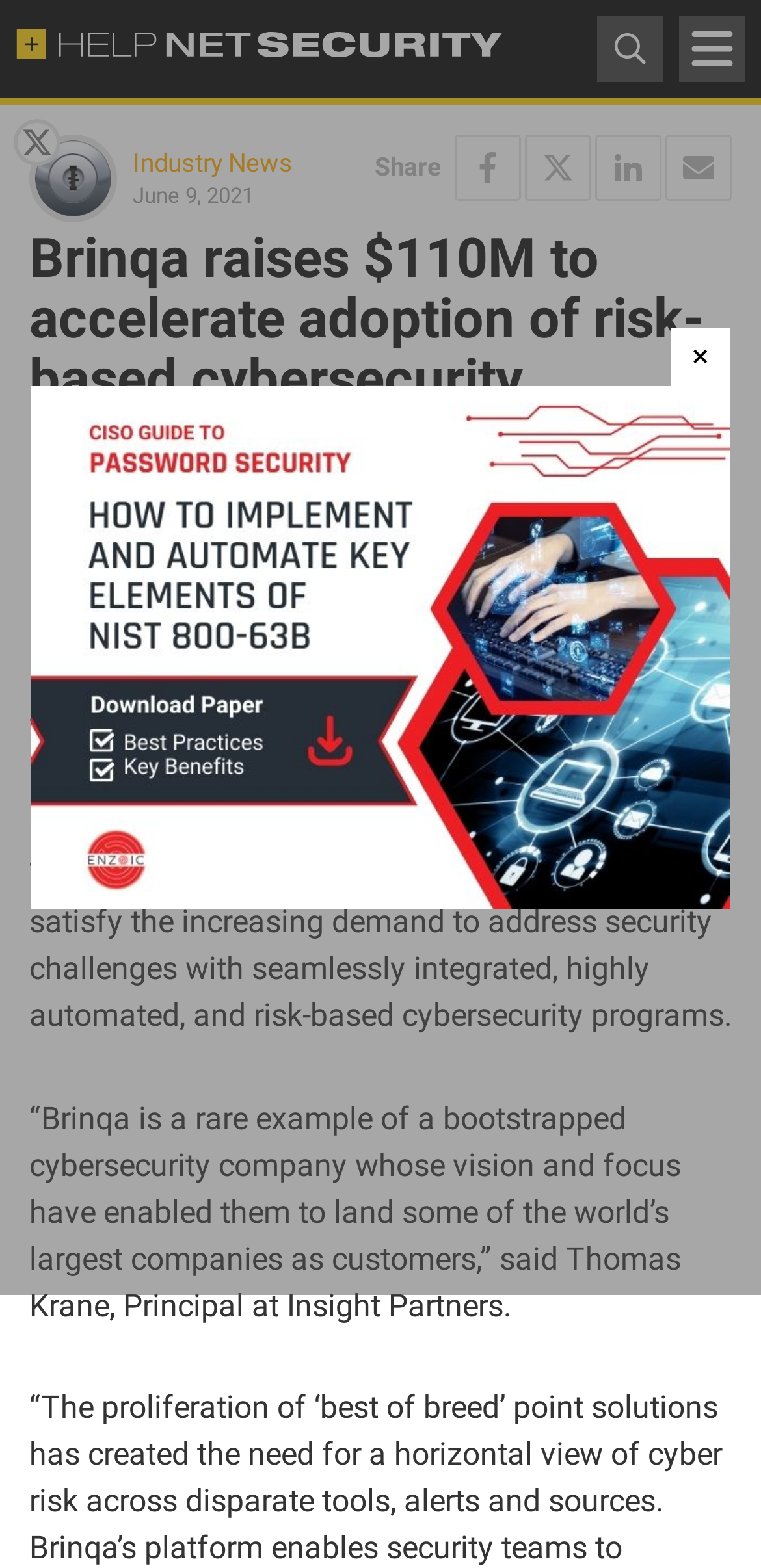Respond to the question below with a single word or phrase: What is the name of the company that received $110M in growth capital?

Brinqa